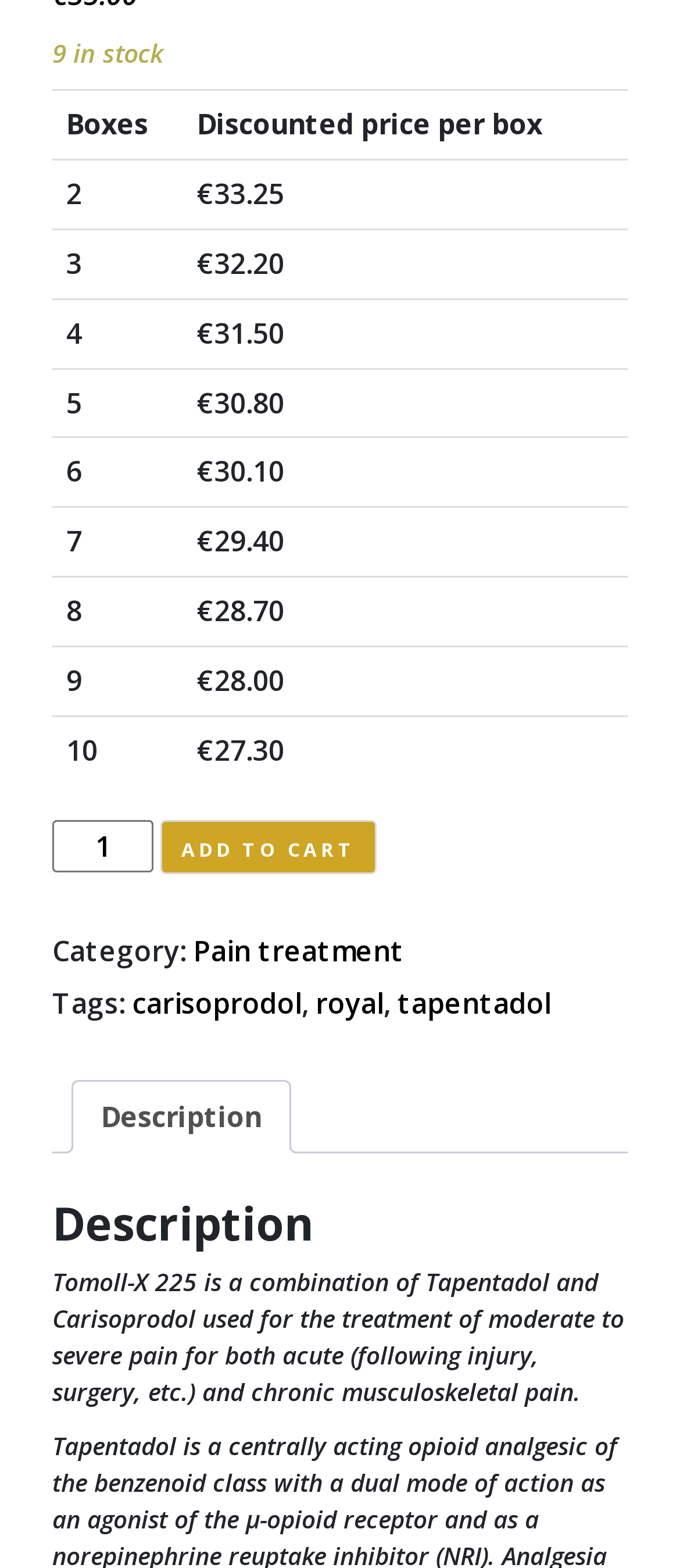What is the minimum quantity that can be ordered?
Answer the question with a single word or phrase by looking at the picture.

1